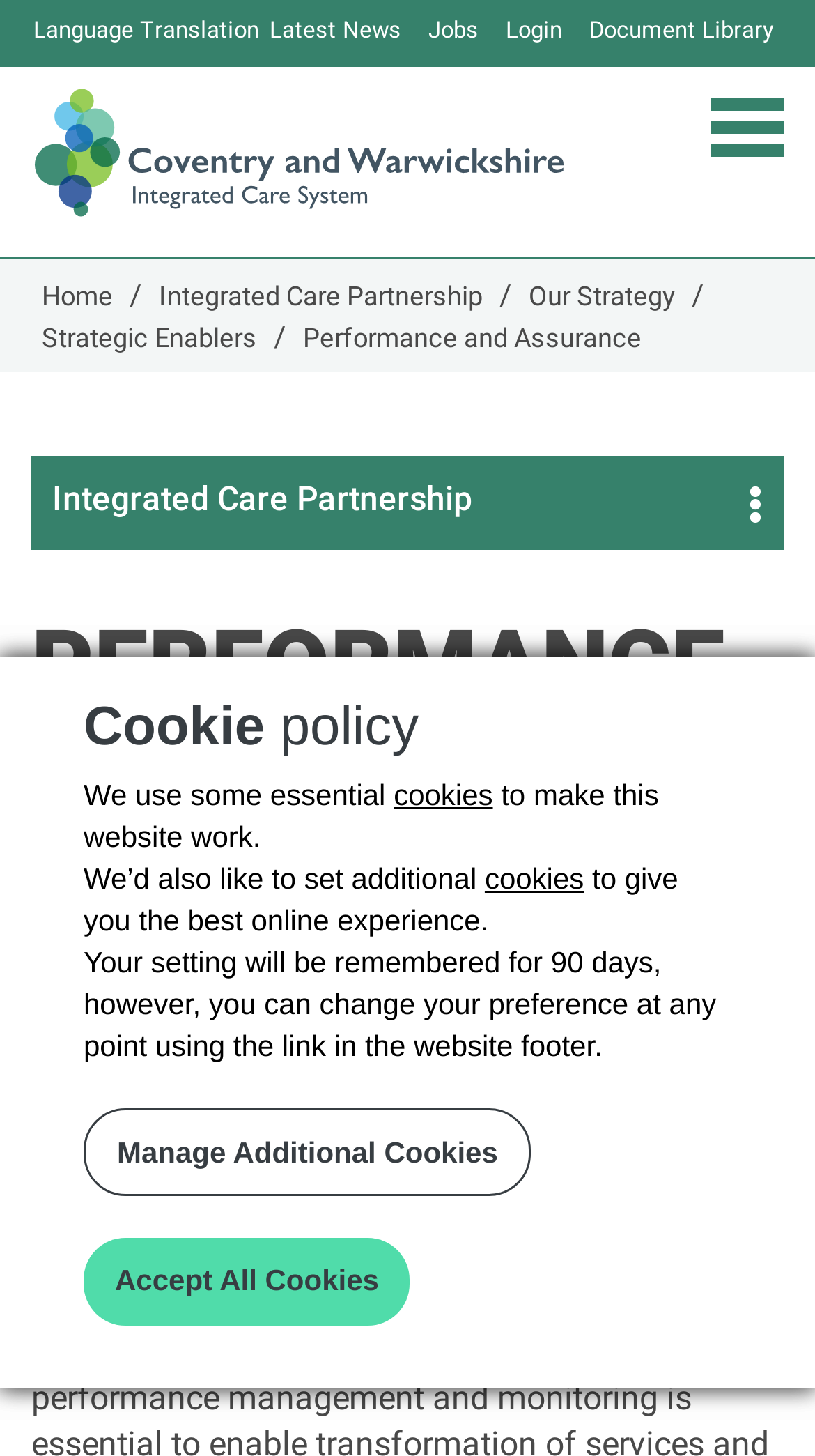Highlight the bounding box coordinates of the region I should click on to meet the following instruction: "View Document Library".

[0.723, 0.0, 0.949, 0.046]